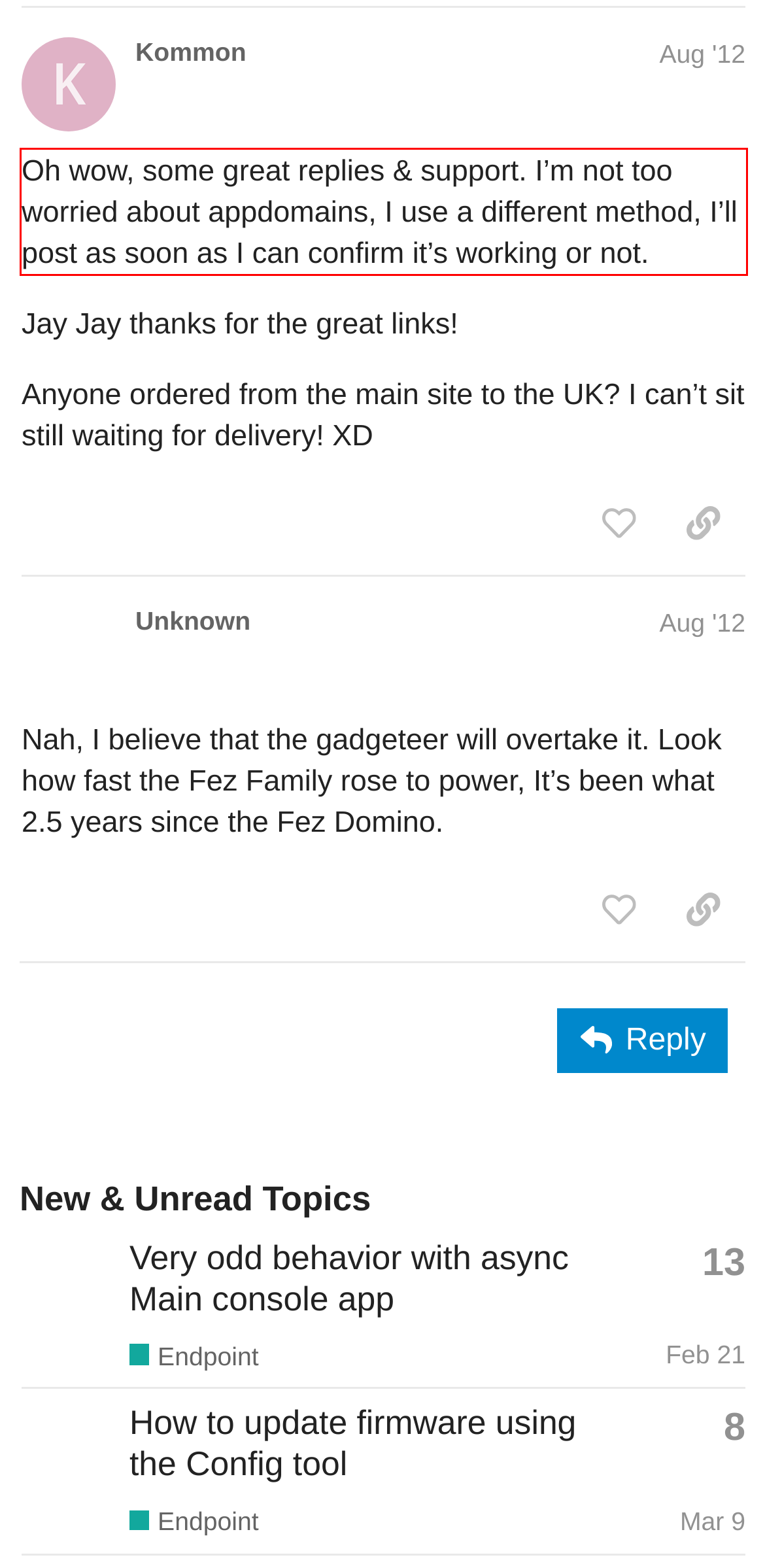Examine the webpage screenshot and use OCR to obtain the text inside the red bounding box.

Oh wow, some great replies & support. I’m not too worried about appdomains, I use a different method, I’ll post as soon as I can confirm it’s working or not.